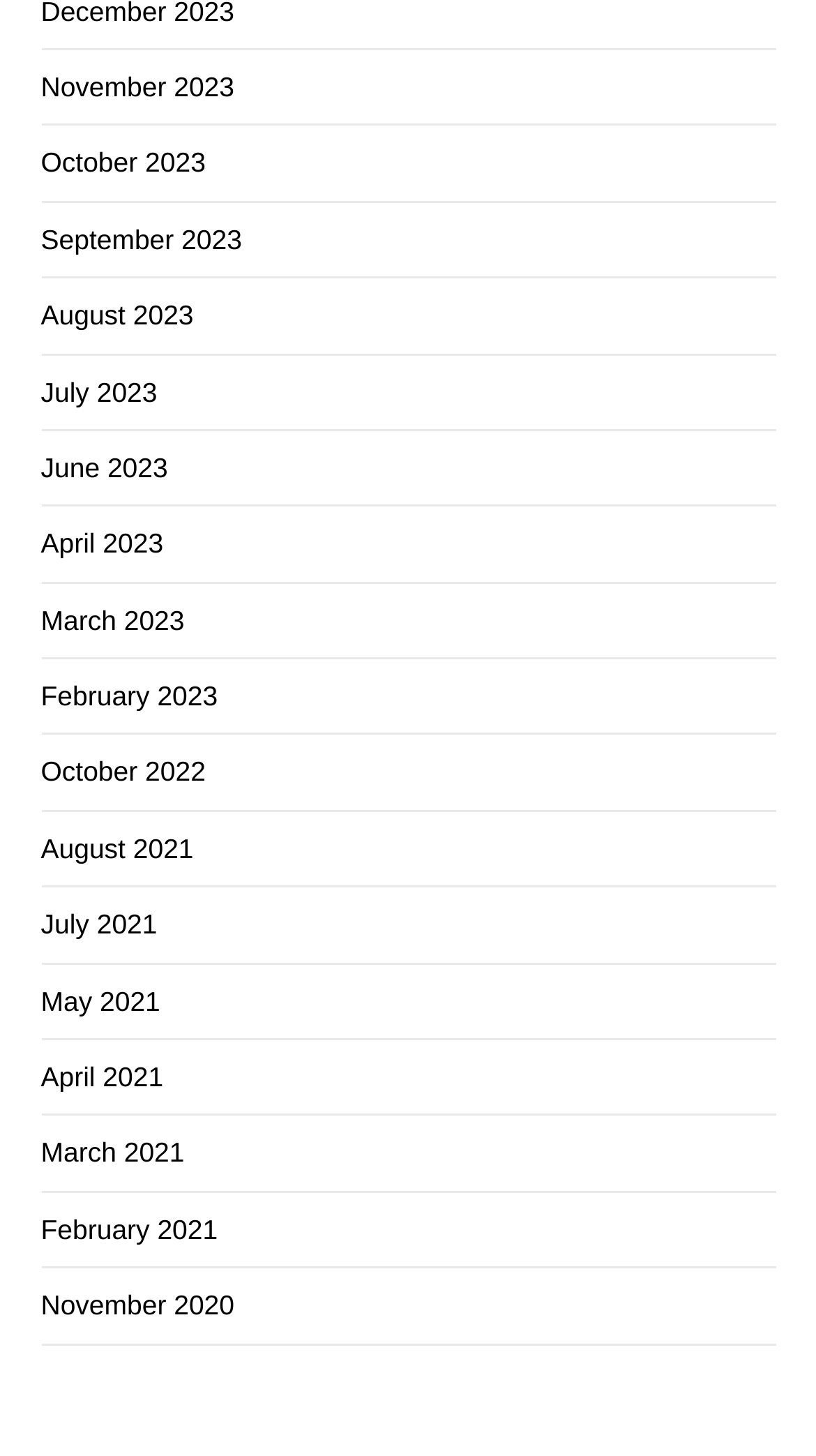Please predict the bounding box coordinates (top-left x, top-left y, bottom-right x, bottom-right y) for the UI element in the screenshot that fits the description: February 2021

[0.05, 0.833, 0.267, 0.855]